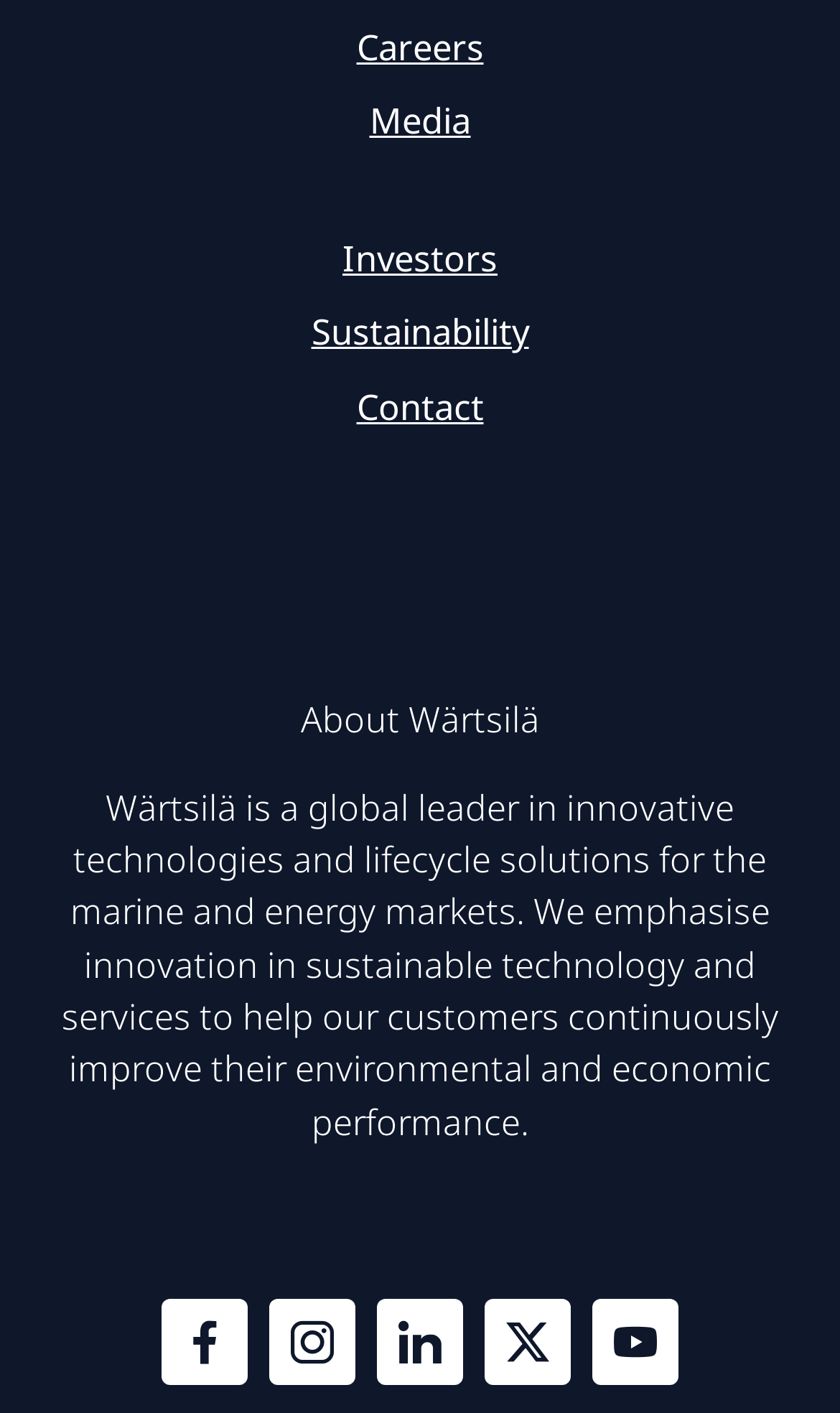Find the coordinates for the bounding box of the element with this description: "aria-label="footer twitterlink"".

[0.577, 0.919, 0.705, 0.98]